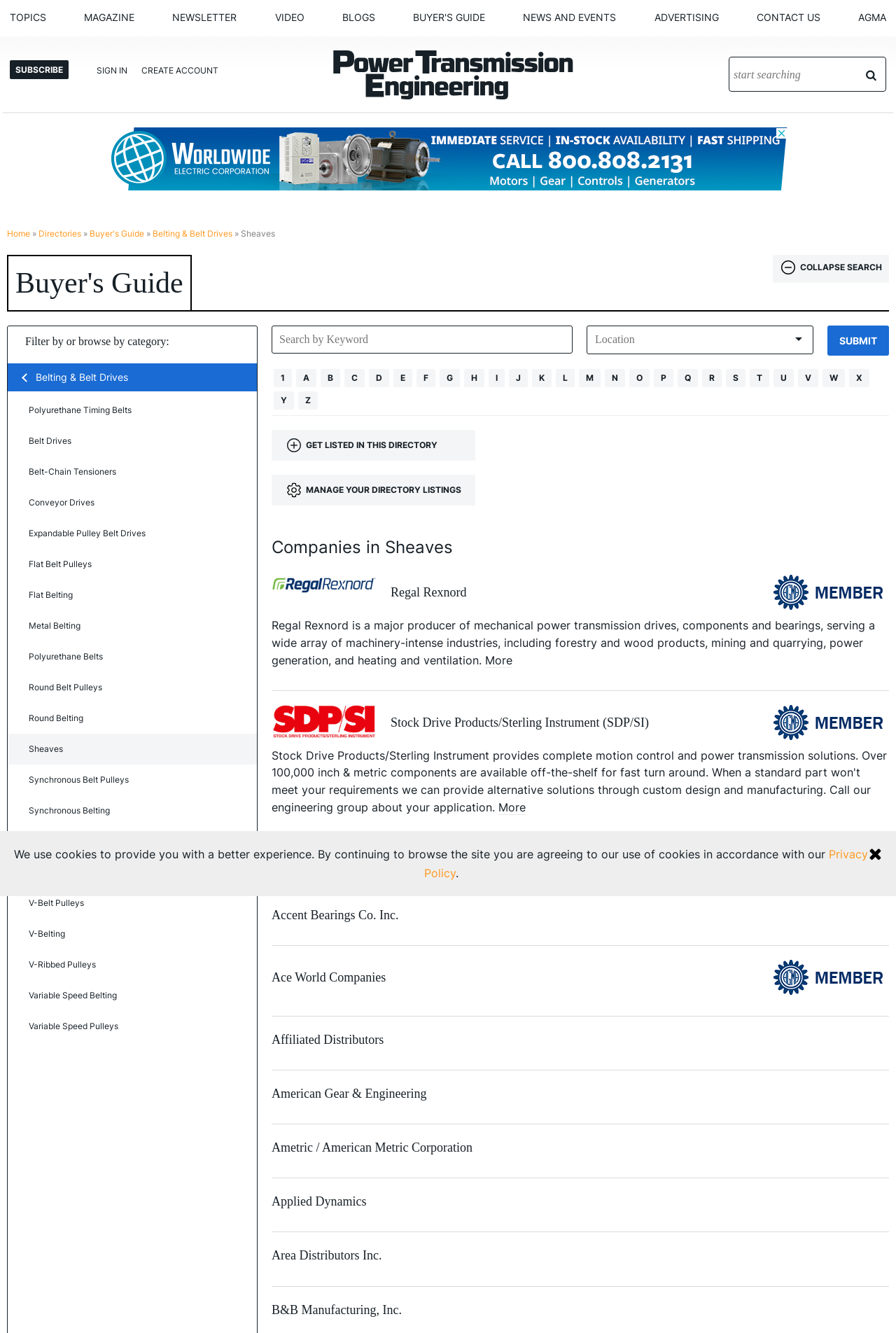Locate the bounding box coordinates of the area to click to fulfill this instruction: "Subscribe to the magazine". The bounding box should be presented as four float numbers between 0 and 1, in the order [left, top, right, bottom].

[0.011, 0.045, 0.077, 0.059]